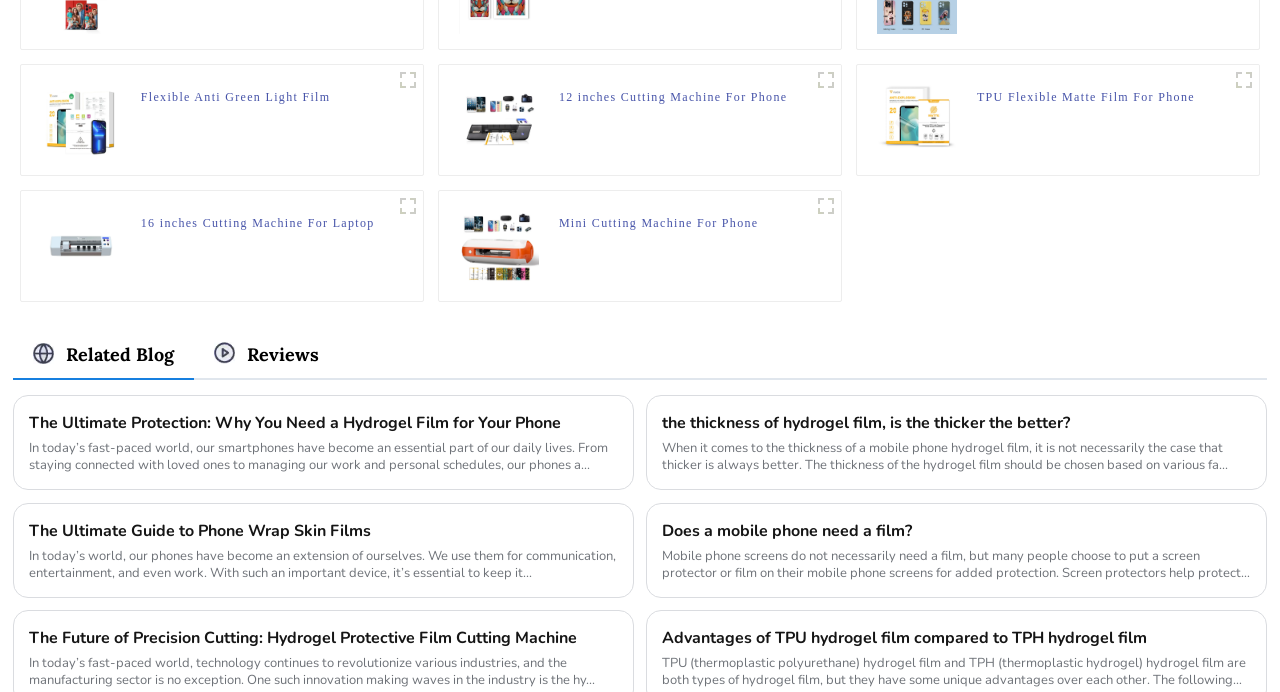Please determine the bounding box coordinates of the element's region to click for the following instruction: "Click on the 'Mini Cutting Machine For Phone' link".

[0.437, 0.309, 0.593, 0.361]